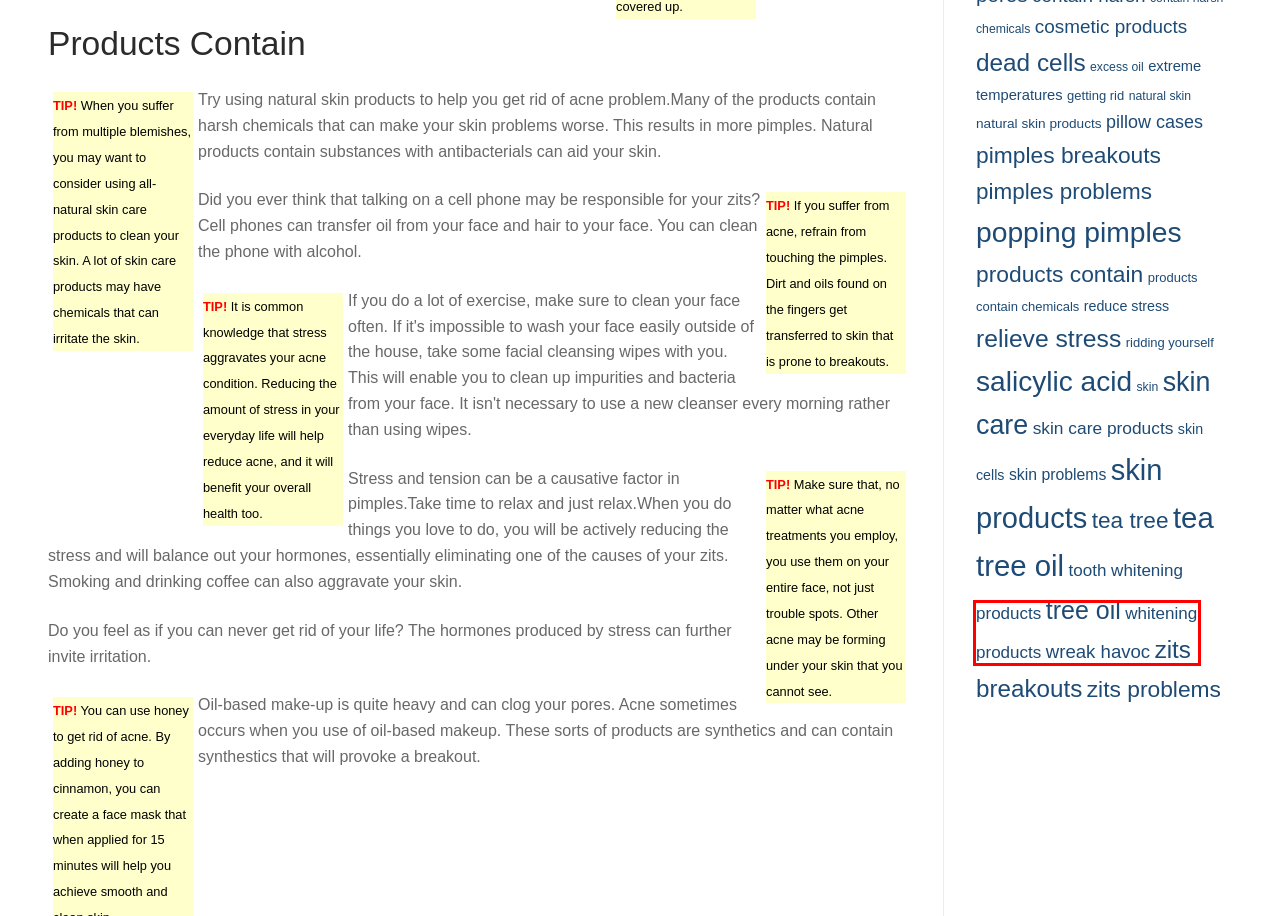You have been given a screenshot of a webpage, where a red bounding box surrounds a UI element. Identify the best matching webpage description for the page that loads after the element in the bounding box is clicked. Options include:
A. tooth whitening products - Uacne
B. tree oil - Uacne
C. whitening products - Uacne
D. skin care products - Uacne
E. popping pimples - Uacne
F. products contain chemicals - Uacne
G. pillow cases - Uacne
H. products contain - Uacne

C